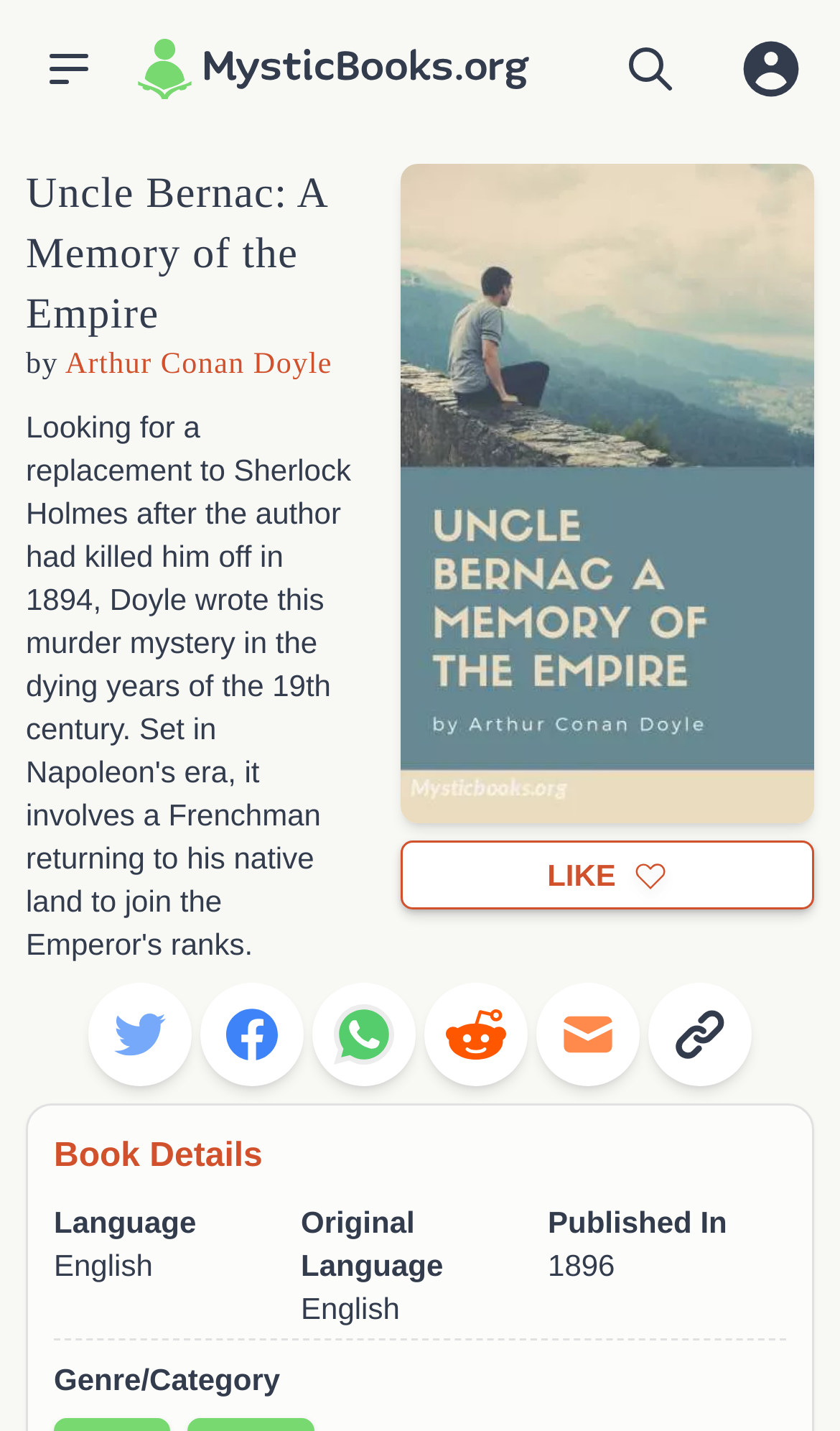Kindly determine the bounding box coordinates of the area that needs to be clicked to fulfill this instruction: "Copy the link".

[0.772, 0.687, 0.895, 0.759]